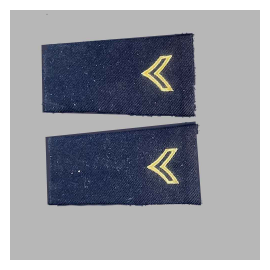What color is the fabric of the patches?
Could you give a comprehensive explanation in response to this question?

The caption describes the fabric of the patches as dark navy, which provides a clear and concise answer to this question.